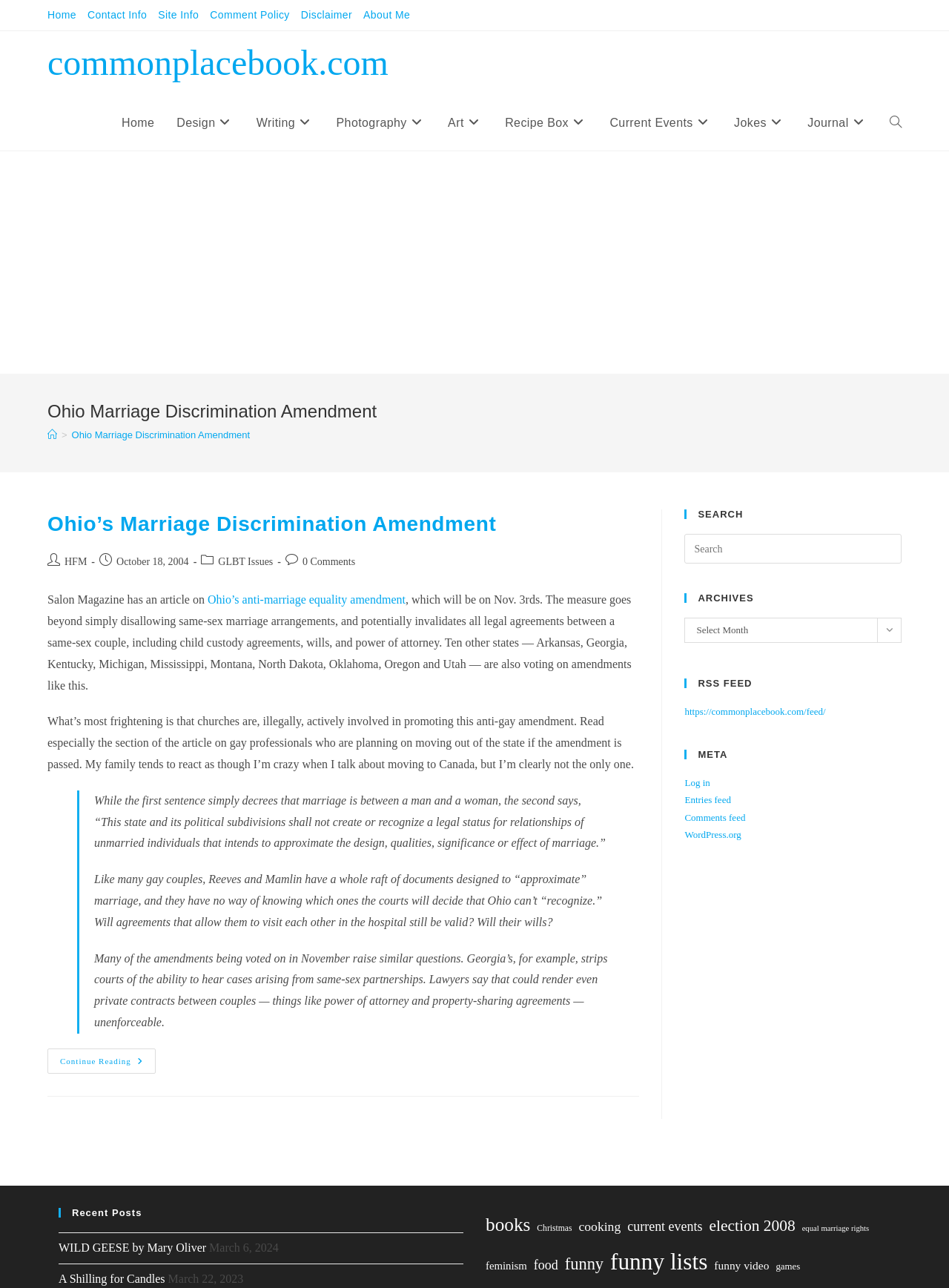Use a single word or phrase to answer the question: 
What is the author of the post?

HFM